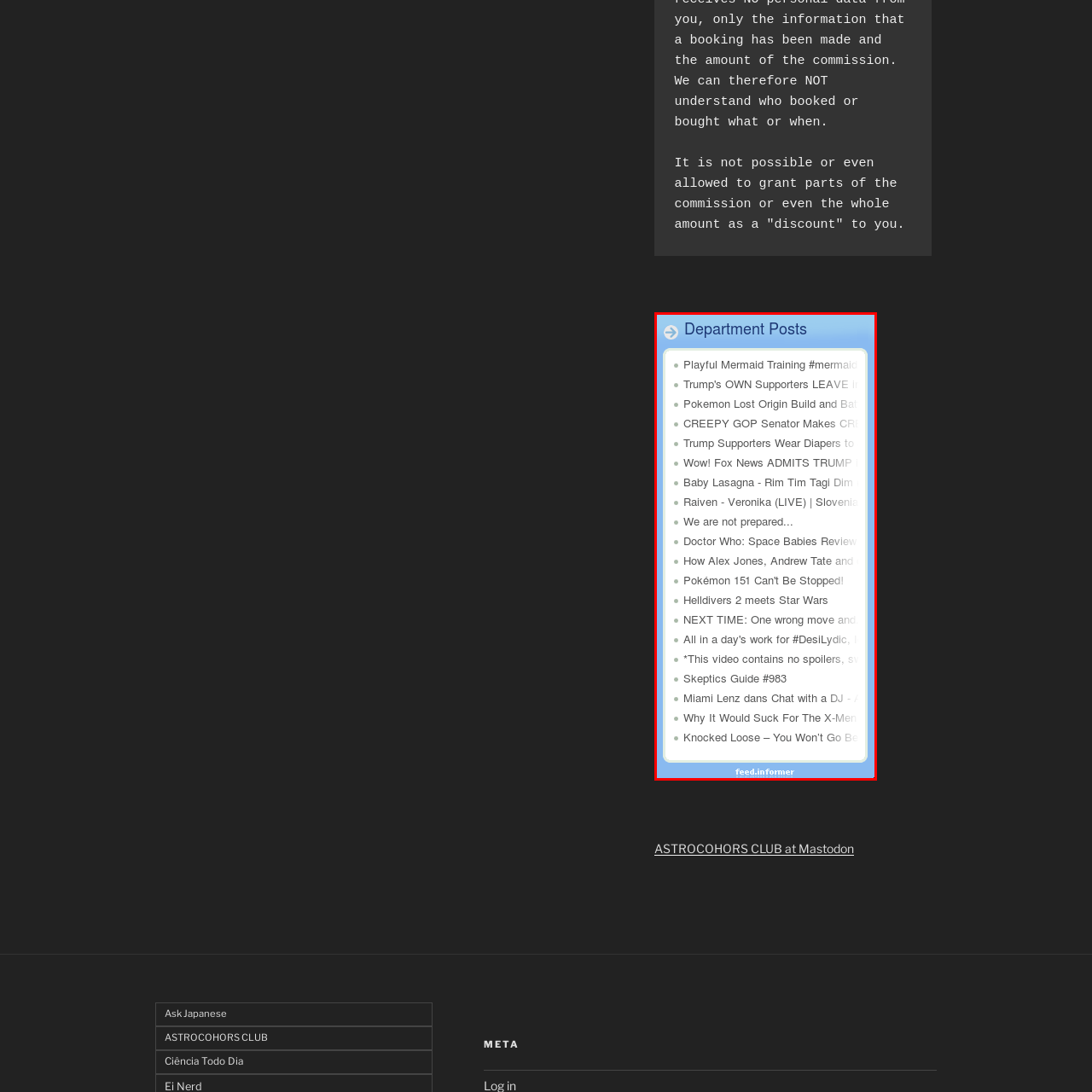Check the content in the red bounding box and reply to the question using a single word or phrase:
What type of content is featured?

Diverse topics